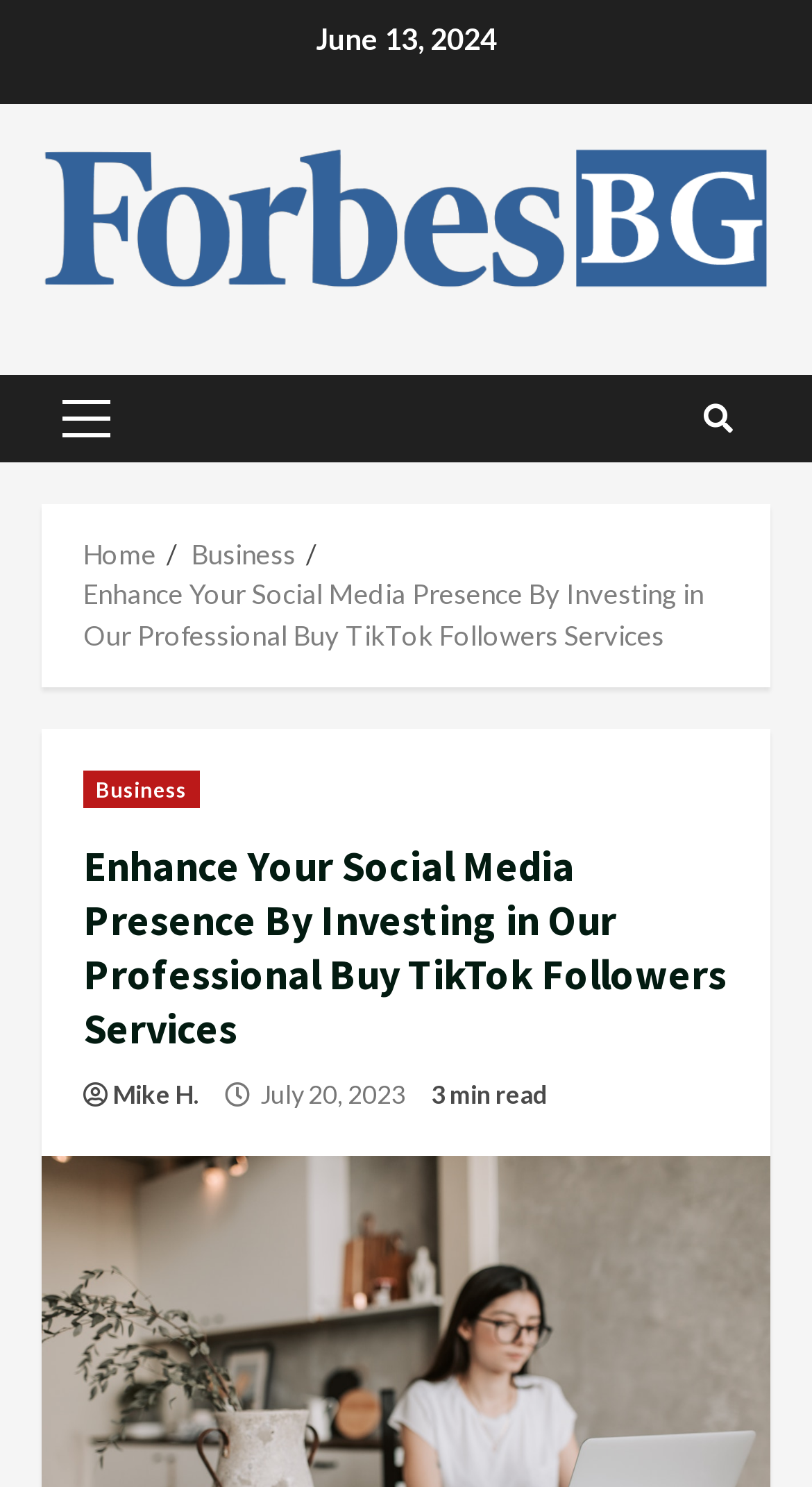Identify the primary heading of the webpage and provide its text.

Enhance Your Social Media Presence By Investing in Our Professional Buy TikTok Followers Services